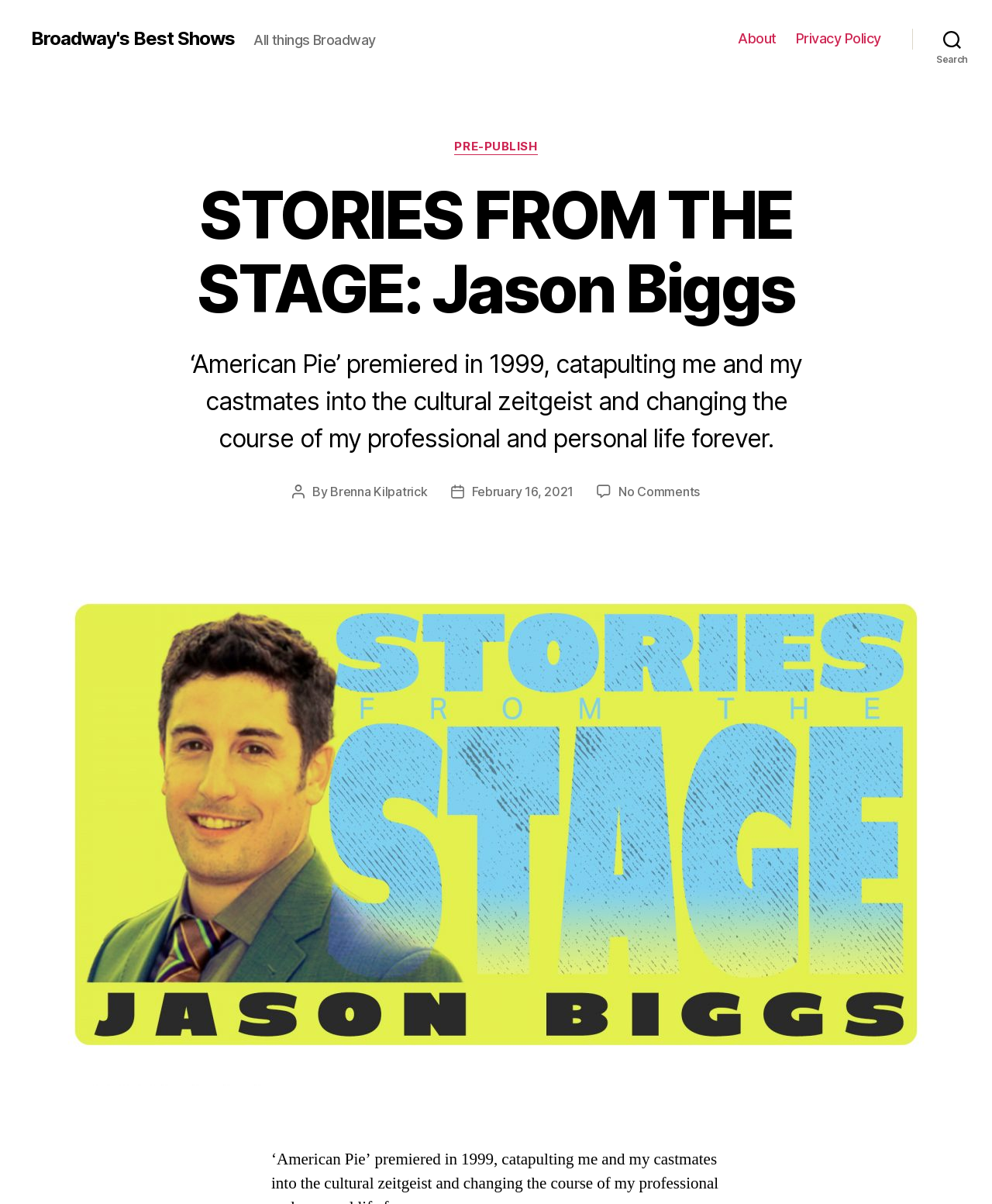Based on the element description, predict the bounding box coordinates (top-left x, top-left y, bottom-right x, bottom-right y) for the UI element in the screenshot: Broadway's Best Shows

[0.031, 0.024, 0.237, 0.04]